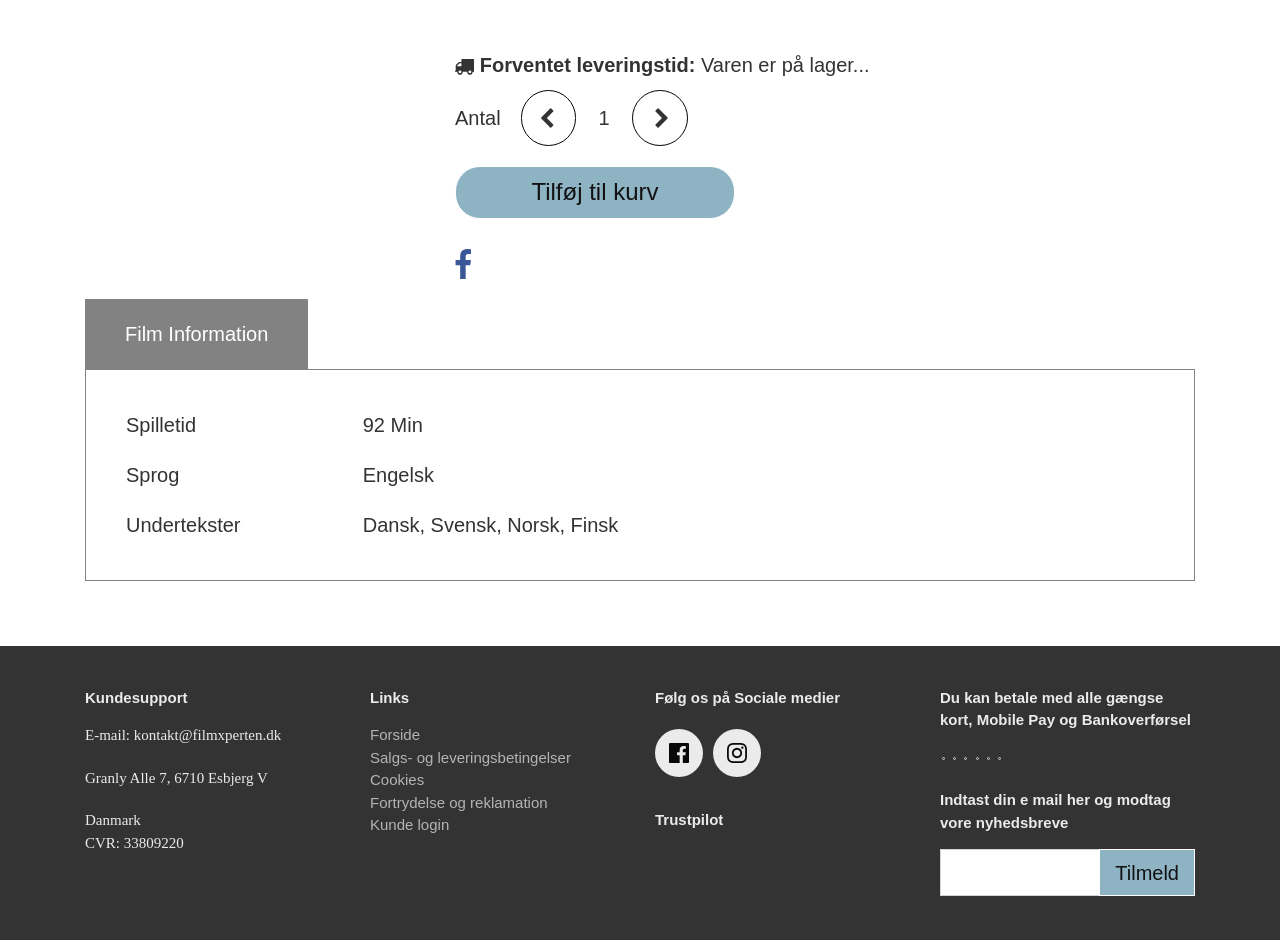How can I pay for my order?
Use the information from the screenshot to give a comprehensive response to the question.

The webpage shows images of different payment methods, including MobilePay, VISA, Mastercard, Maestro, Apple Pay, and Google Pay, indicating that customers can use these methods to pay for their orders.